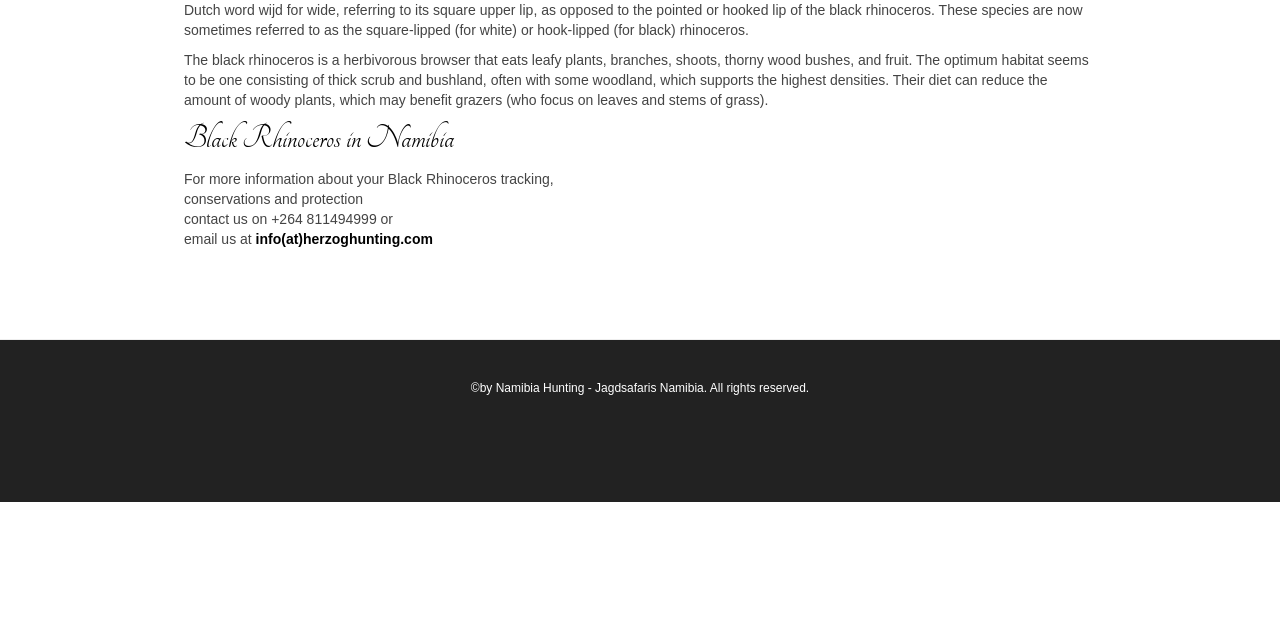Determine the bounding box for the UI element that matches this description: "info(at)herzoghunting.com".

[0.2, 0.36, 0.338, 0.385]